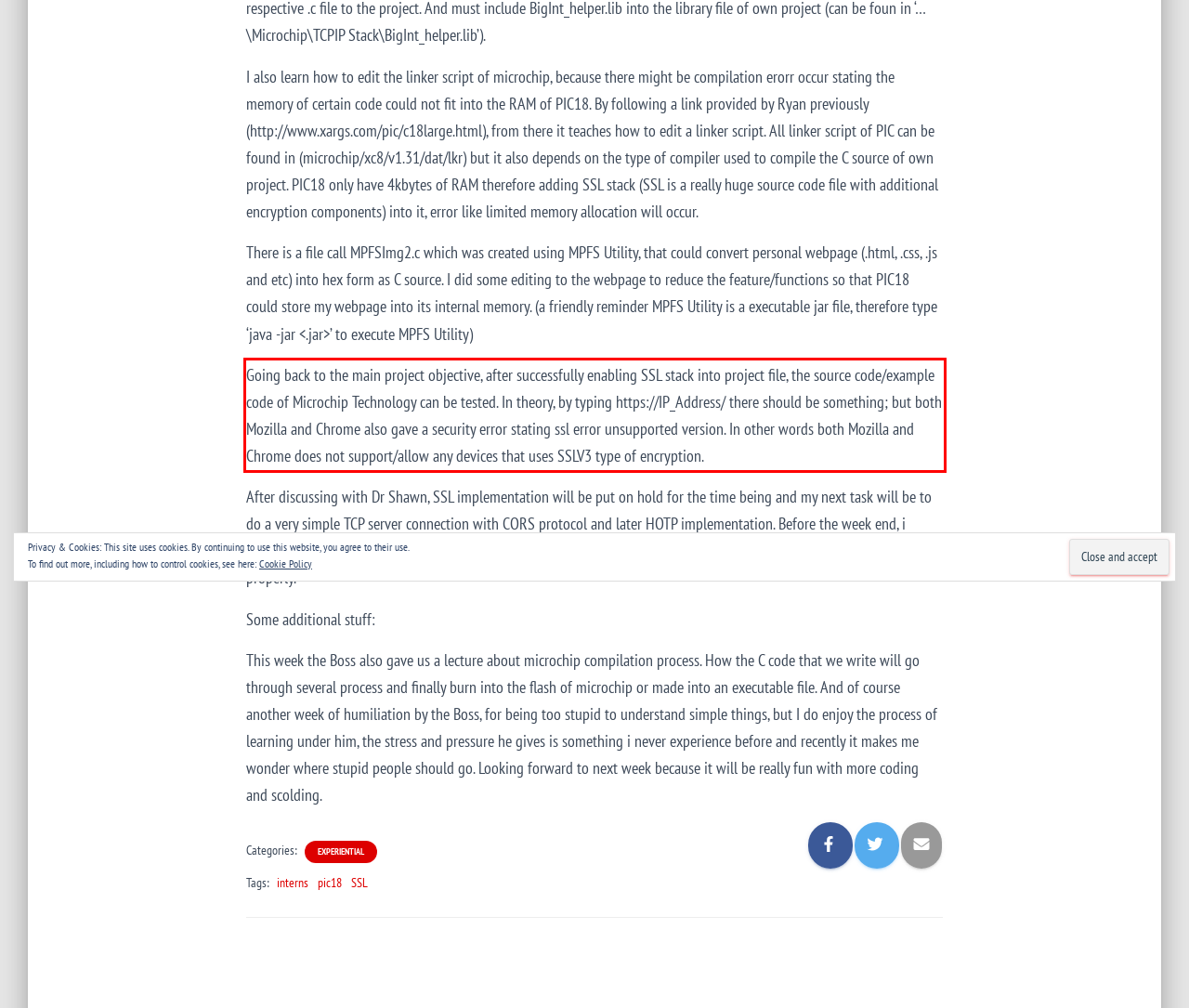From the screenshot of the webpage, locate the red bounding box and extract the text contained within that area.

Going back to the main project objective, after successfully enabling SSL stack into project file, the source code/example code of Microchip Technology can be tested. In theory, by typing https://IP_Address/ there should be something; but both Mozilla and Chrome also gave a security error stating ssl error unsupported version. In other words both Mozilla and Chrome does not support/allow any devices that uses SSLV3 type of encryption.